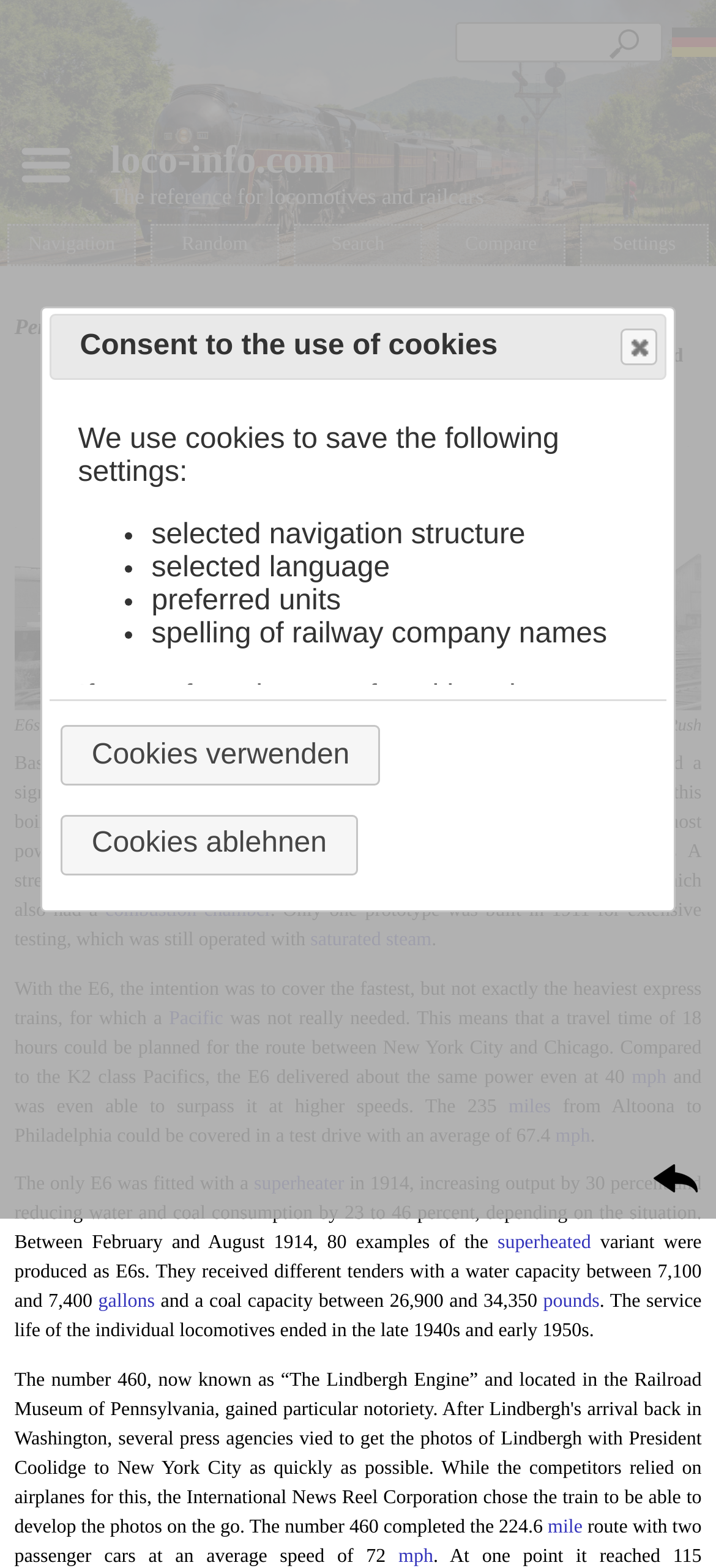Determine the bounding box coordinates for the clickable element to execute this instruction: "Click the Random button". Provide the coordinates as four float numbers between 0 and 1, i.e., [left, top, right, bottom].

[0.254, 0.149, 0.346, 0.162]